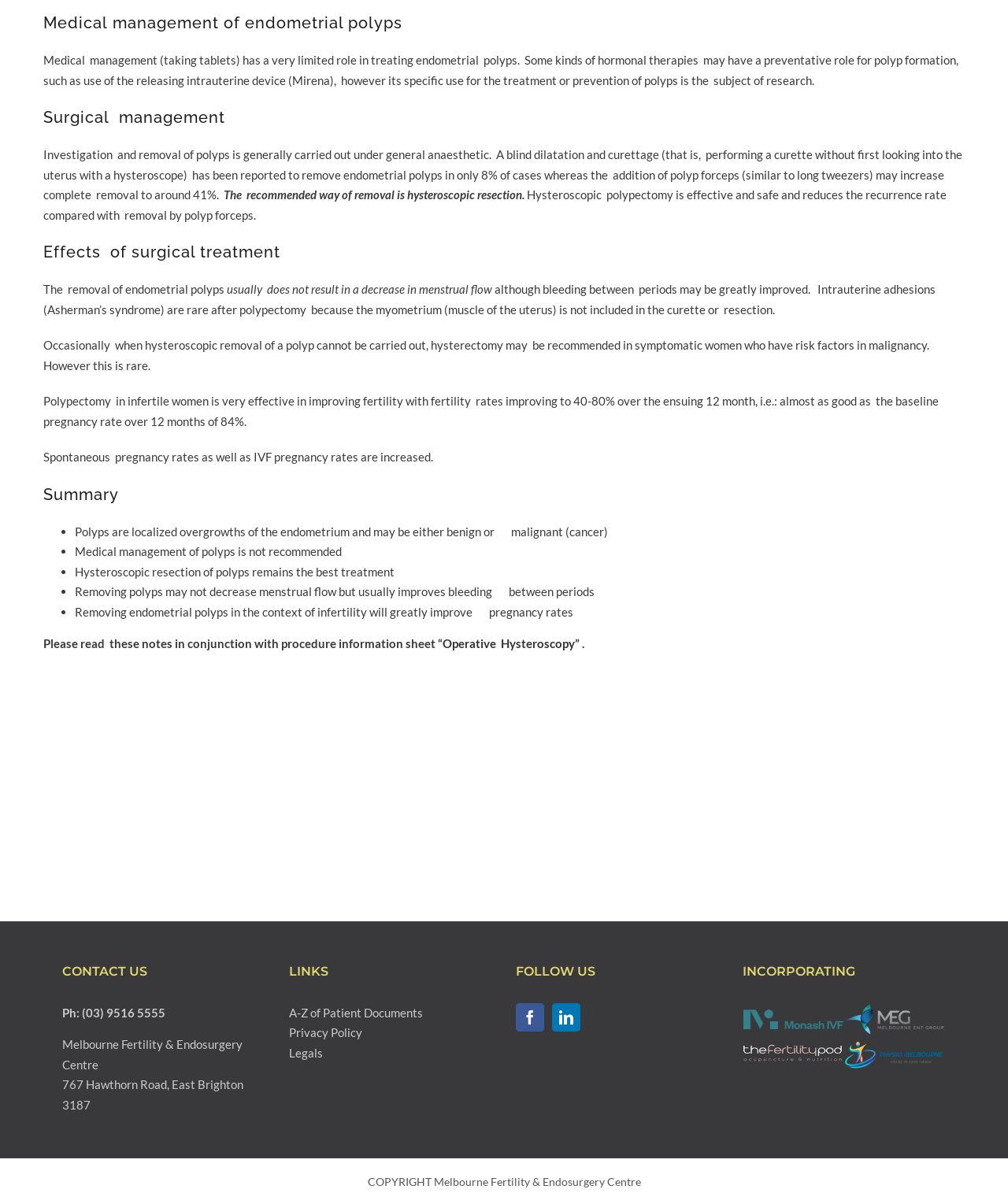Identify the bounding box coordinates for the UI element described by the following text: "Privacy Policy". Provide the coordinates as four float numbers between 0 and 1, in the format [left, top, right, bottom].

[0.287, 0.852, 0.359, 0.863]